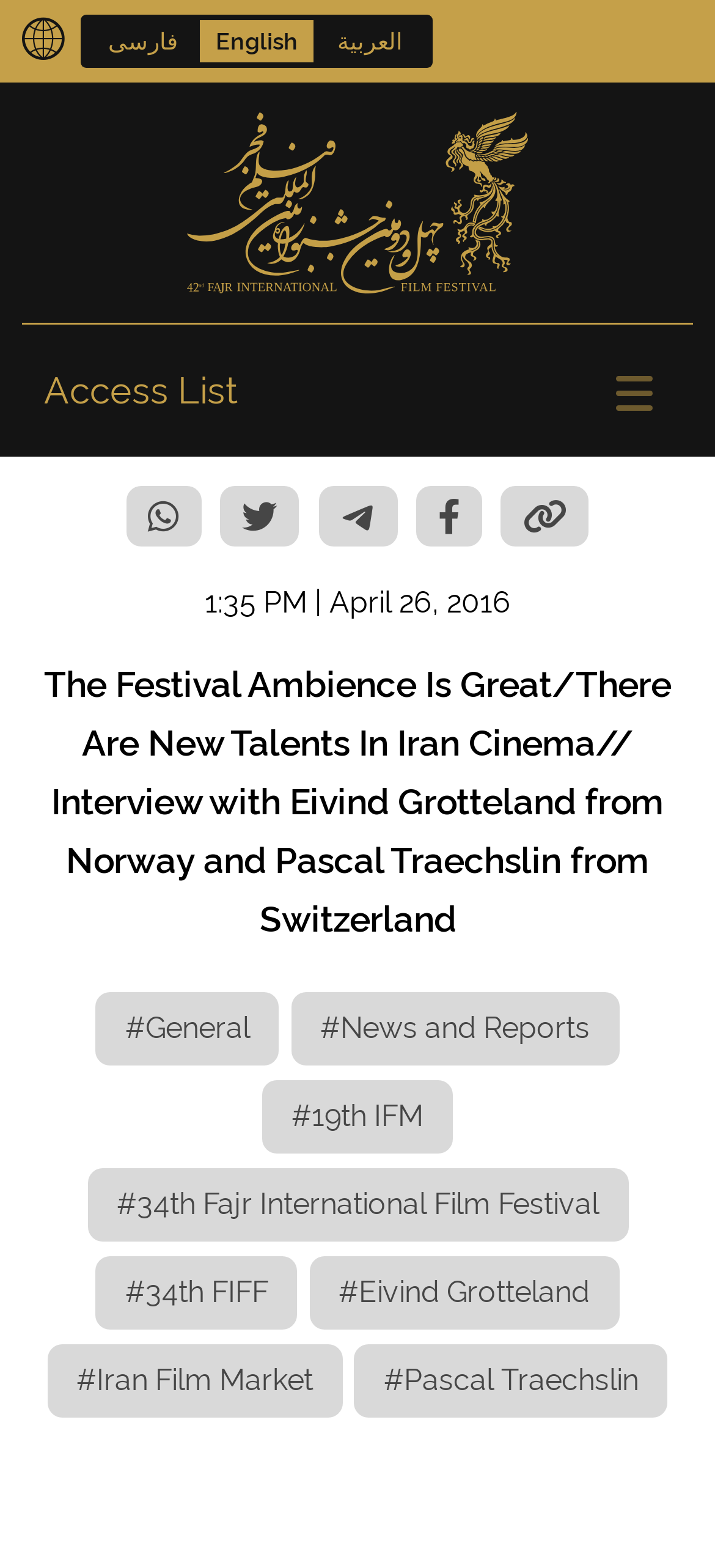Please specify the bounding box coordinates of the clickable region to carry out the following instruction: "Switch to Persian language". The coordinates should be four float numbers between 0 and 1, in the format [left, top, right, bottom].

[0.121, 0.013, 0.28, 0.039]